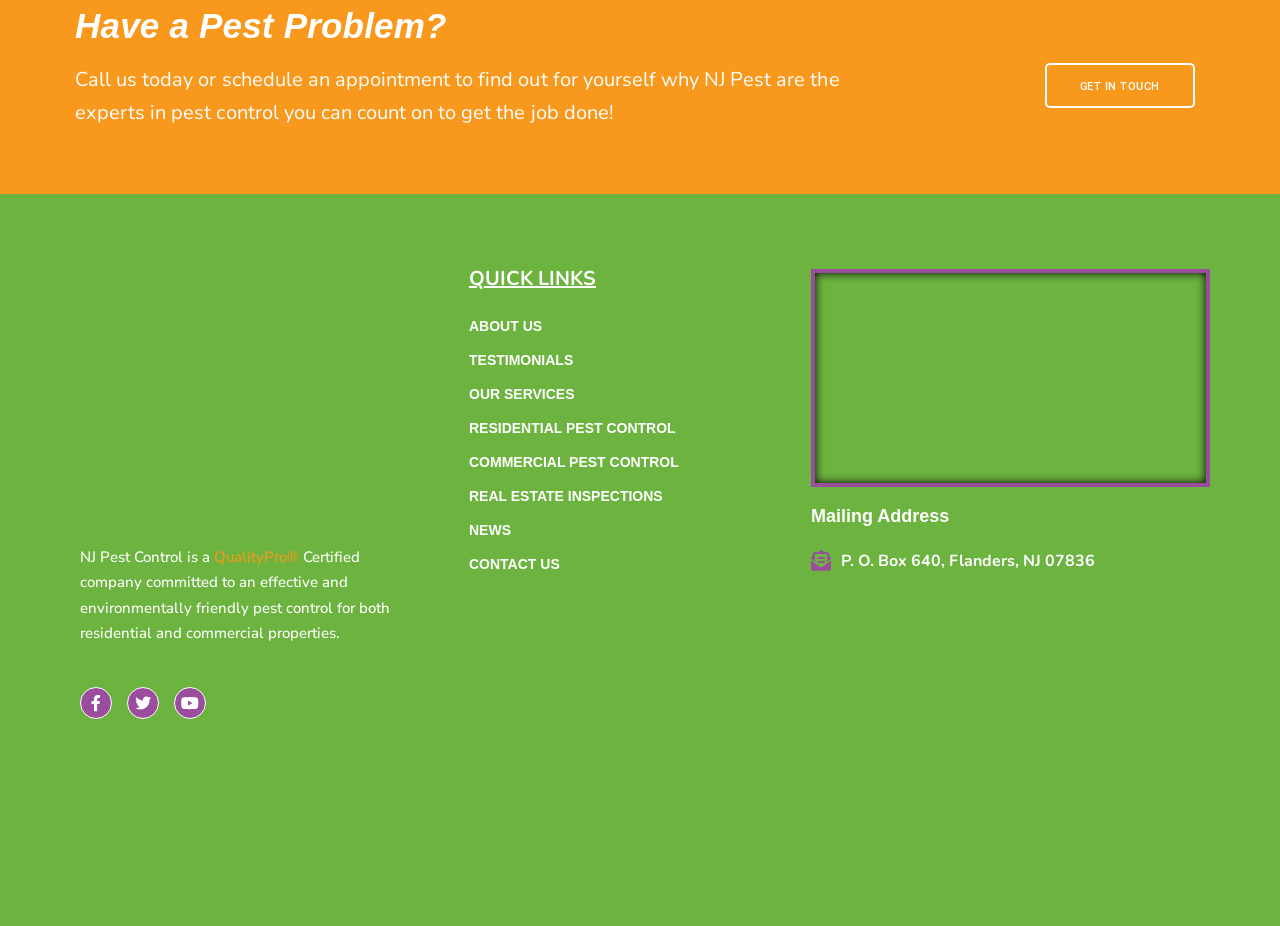Using the information in the image, could you please answer the following question in detail:
What is the mailing address of NJ Pest Control?

The mailing address can be found in the 'Mailing Address' section at the bottom right corner of the webpage.